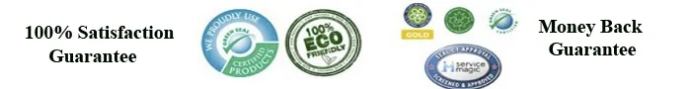Respond to the question below with a single word or phrase: What is the environmental focus of the company?

Eco Friendly